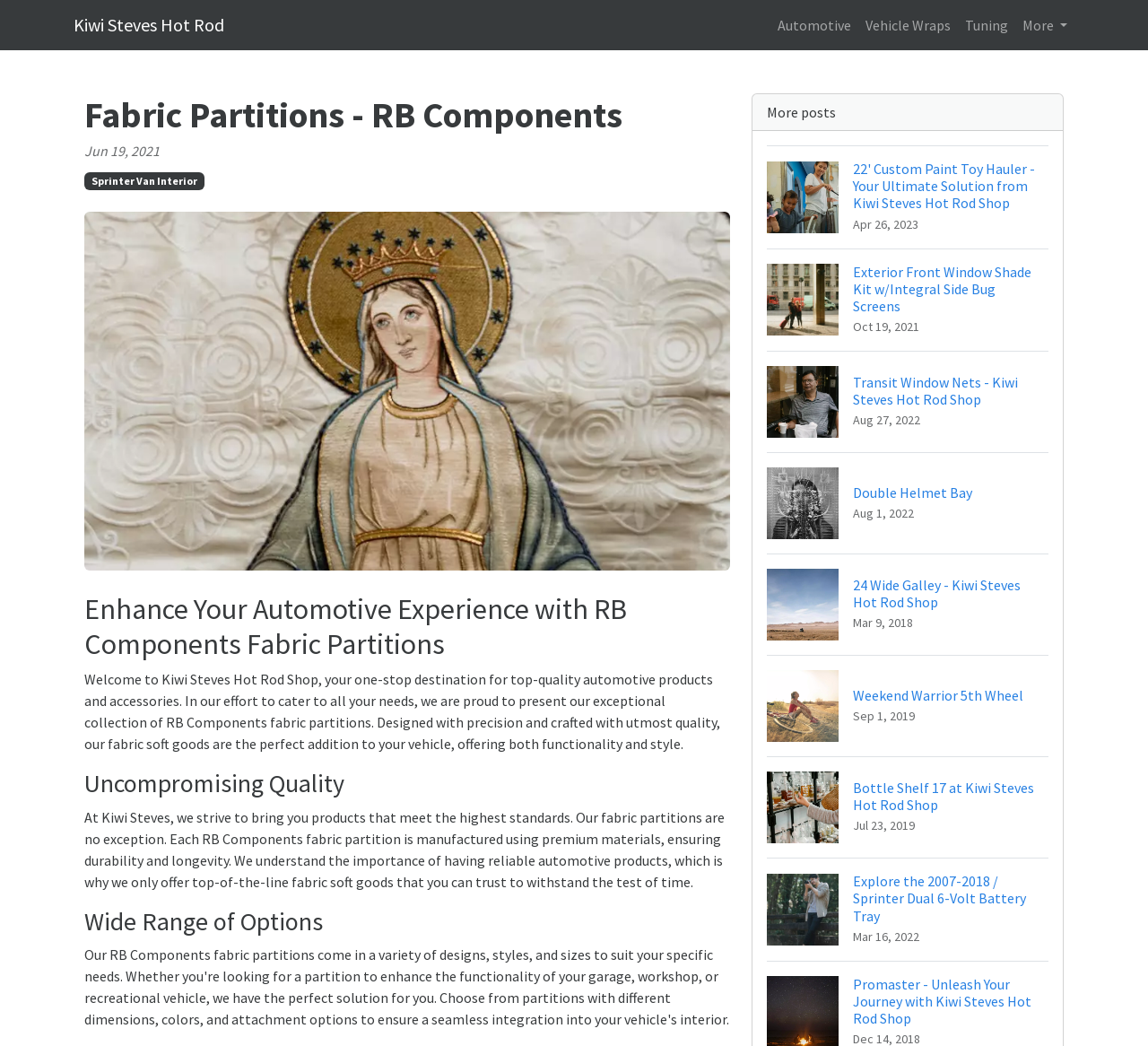Can you find the bounding box coordinates for the UI element given this description: "5 Star Reviews!"? Provide the coordinates as four float numbers between 0 and 1: [left, top, right, bottom].

None